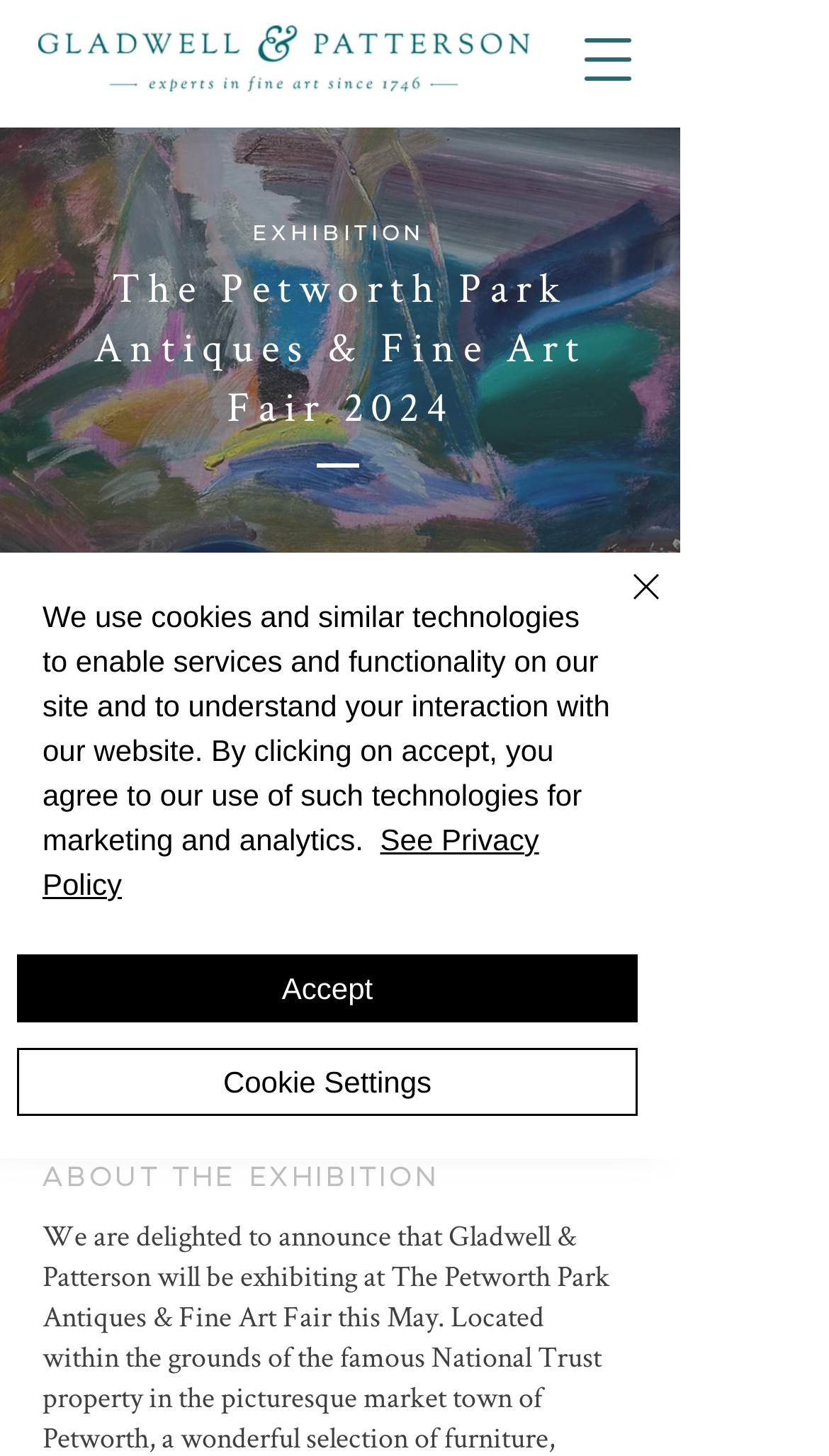Explain the webpage's design and content in an elaborate manner.

The webpage is about the Petworth Park Antiques & Fine Art Fair 2024. At the top left, there is a navigation menu button. Next to it, there is a link to Gladwell & Patterson, an expert in fine art since 1746, accompanied by an image. 

Below these elements, there is a heading that reads "The Petworth Park Antiques & Fine Art Fair 2024". To the right of this heading, there are two links: "Available Works" and a disabled button "About the Exhibition". 

Further down, there is a section titled "DATE & LOCATION", which provides information about the event's start and end dates, May 17, 2024, and May 19, 2024, respectively, and the location, Petworth. 

Below this section, there is another heading titled "ABOUT THE EXHIBITION". 

At the bottom right, there is a button labeled "Quick actions". 

A cookie policy alert is displayed in the middle of the page, which informs users about the use of cookies and similar technologies on the website. The alert includes a link to the Privacy Policy and buttons to accept, customize cookie settings, or close the alert. The close button is accompanied by a small image of a cross.